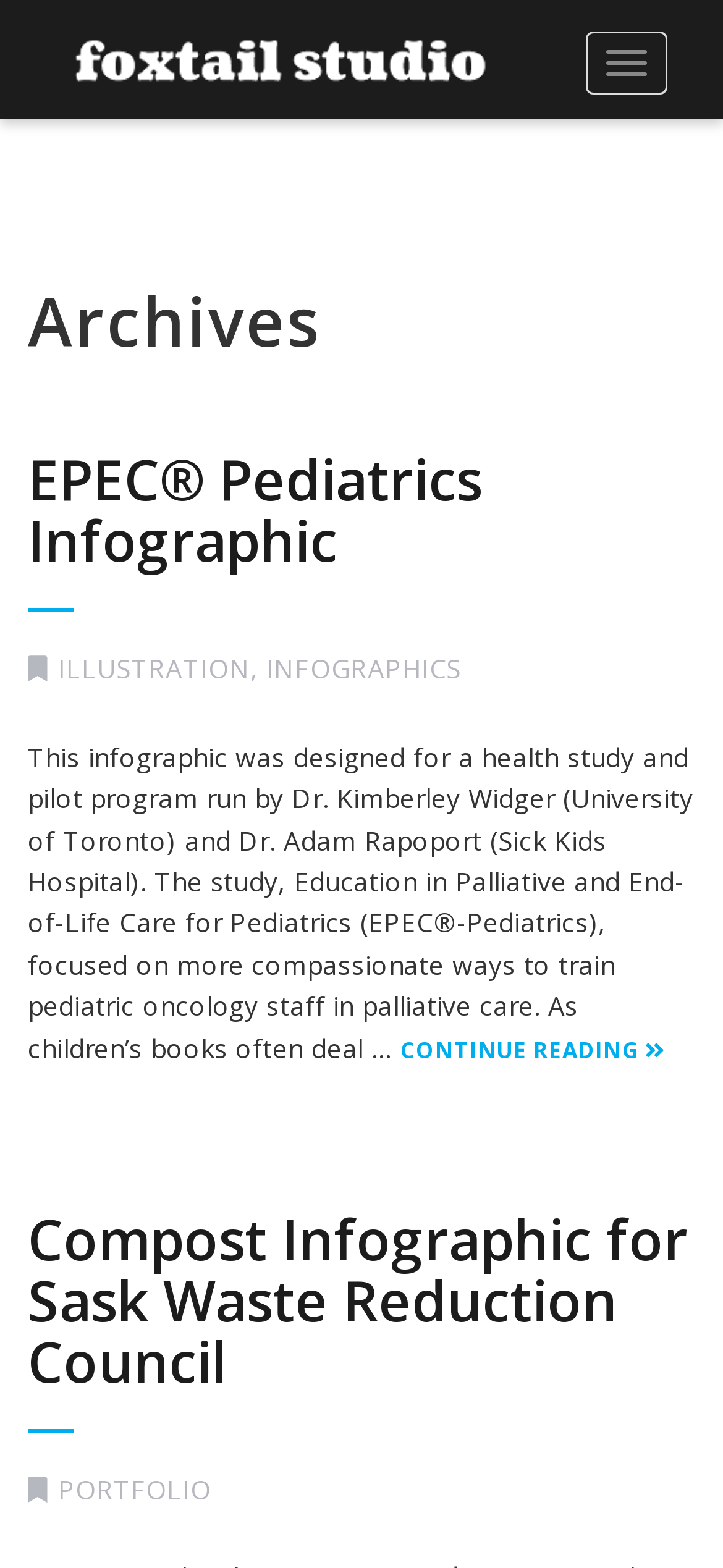Please specify the bounding box coordinates of the clickable section necessary to execute the following command: "Toggle navigation".

[0.81, 0.02, 0.923, 0.06]